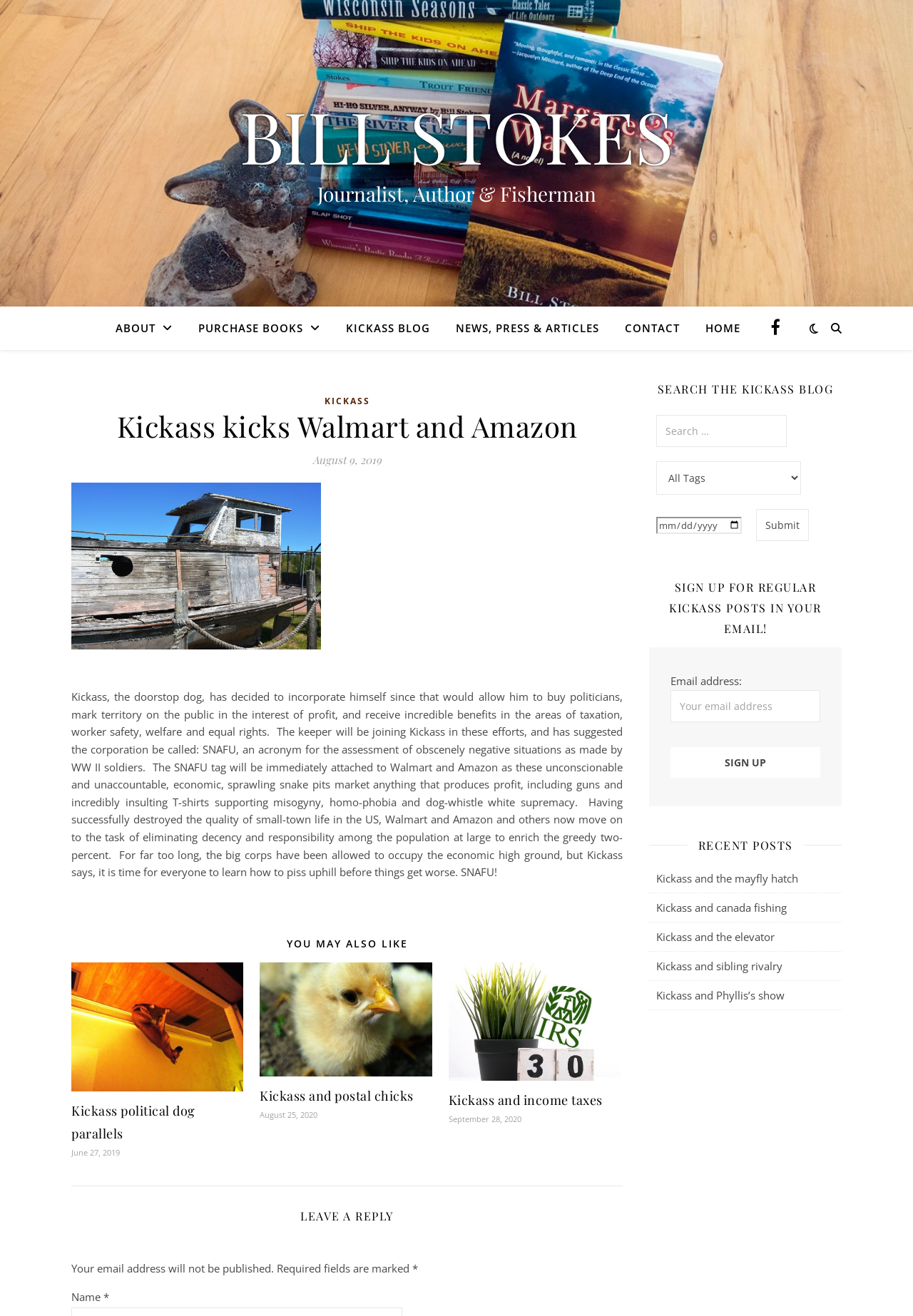Explain the webpage's layout and main content in detail.

This webpage is about Kickass, a doorstop dog, and its blog. At the top, there is a layout table with a link to "BILL STOKES" and a static text "Journalist, Author & Fisherman" next to it. Below this, there are several links to different sections of the website, including "ABOUT", "PURCHASE BOOKS", "KICKASS BLOG", "NEWS, PRESS & ARTICLES", "CONTACT", "HOME", and "FACEBOOK".

The main content of the webpage is an article with a heading "Kickass kicks Walmart and Amazon" and a subheading "August 9, 2019". The article discusses how Kickass, the doorstop dog, has decided to incorporate itself to buy politicians, mark territory on the public, and receive benefits in taxation, worker safety, welfare, and equal rights. The article also mentions the keeper joining Kickass in these efforts and suggests calling the corporation SNAFU.

Below the article, there are several links to other posts on the blog, including "YOU MAY ALSO LIKE", "Kickass political dog parallels", "Kickass and postal chicks", and "Kickass and income taxes". Each of these links has a heading and a date.

On the right side of the webpage, there is a complementary section with a heading "SEARCH THE KICKASS BLOG" and a search bar. Below this, there is a section to sign up for regular Kickass posts in your email, with a heading "SIGN UP FOR REGULAR KICKASS POSTS IN YOUR EMAIL!" and a form to enter your email address. Further down, there is a section with a heading "RECENT POSTS" and links to several recent posts on the blog.

Overall, the webpage is a blog about Kickass, a doorstop dog, and its adventures, with links to other posts and sections of the website.